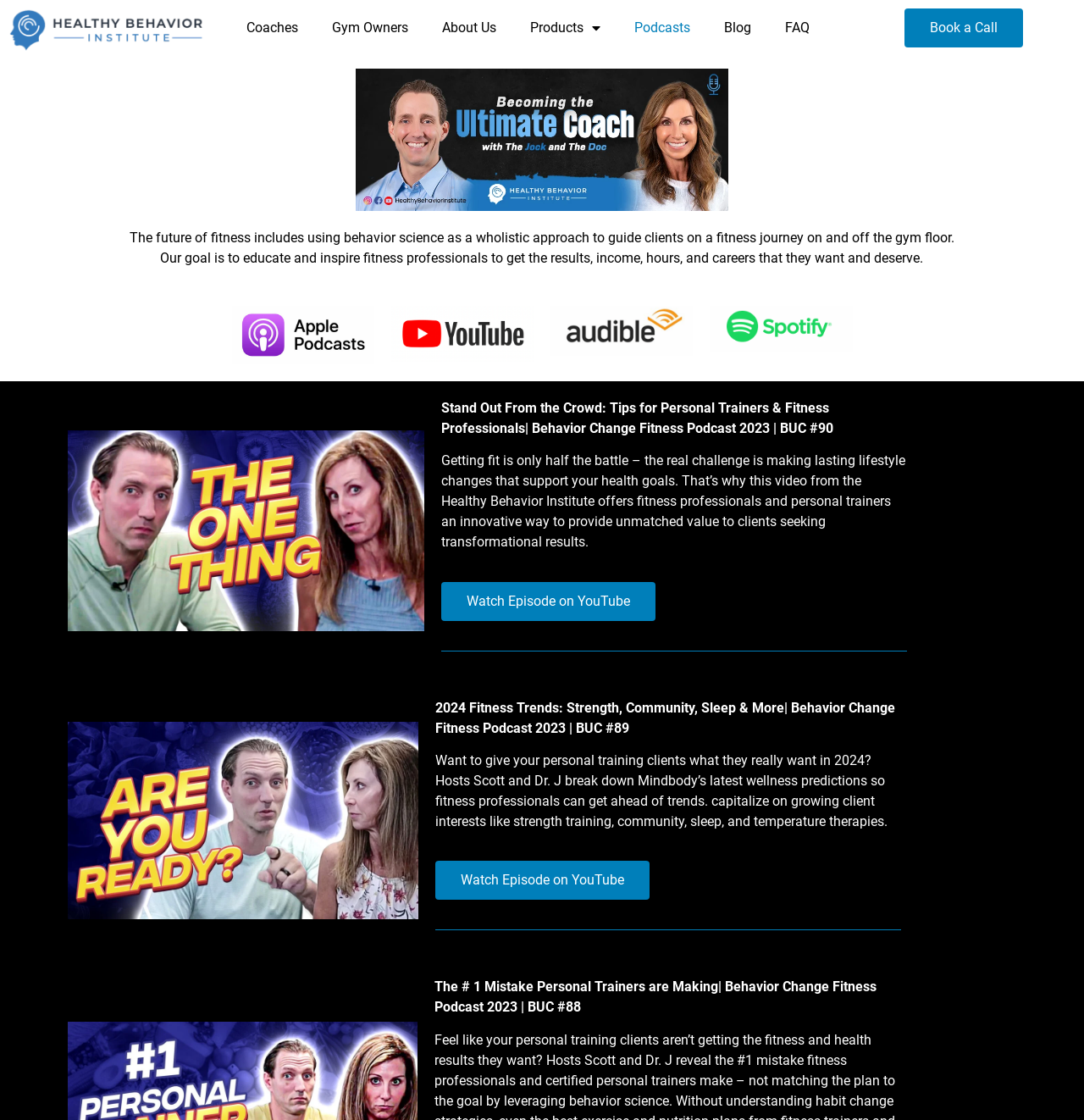Identify the bounding box coordinates for the UI element described as follows: Gym Owners. Use the format (top-left x, top-left y, bottom-right x, bottom-right y) and ensure all values are floating point numbers between 0 and 1.

[0.291, 0.008, 0.392, 0.042]